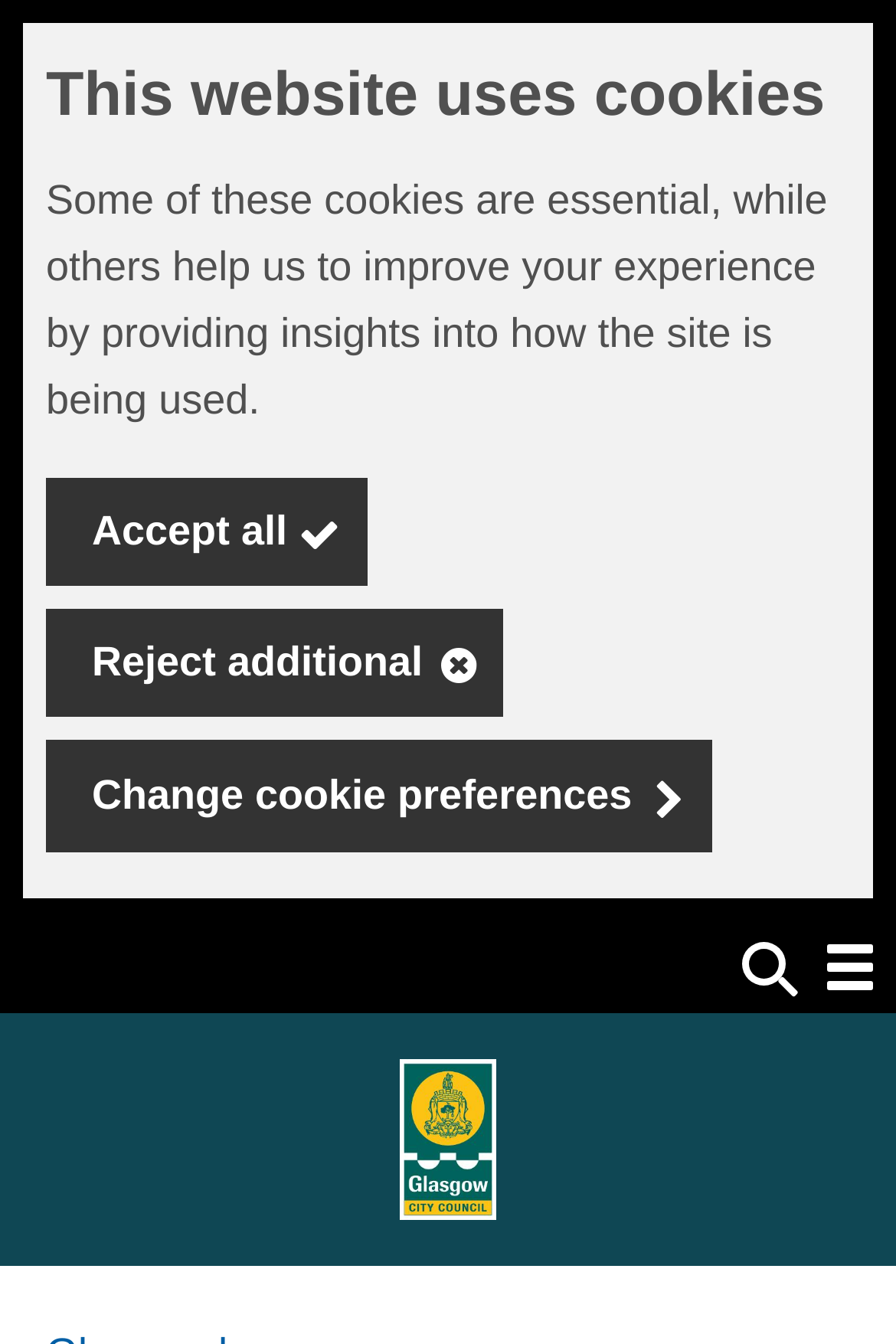What is the function of the 'Toggle menu' button?
Please analyze the image and answer the question with as much detail as possible.

The 'Toggle menu' button is situated at the top right corner of the page, adjacent to the 'Toggle search' button. It has a popup menu and is likely to open a navigation menu, providing access to various sections of the website.